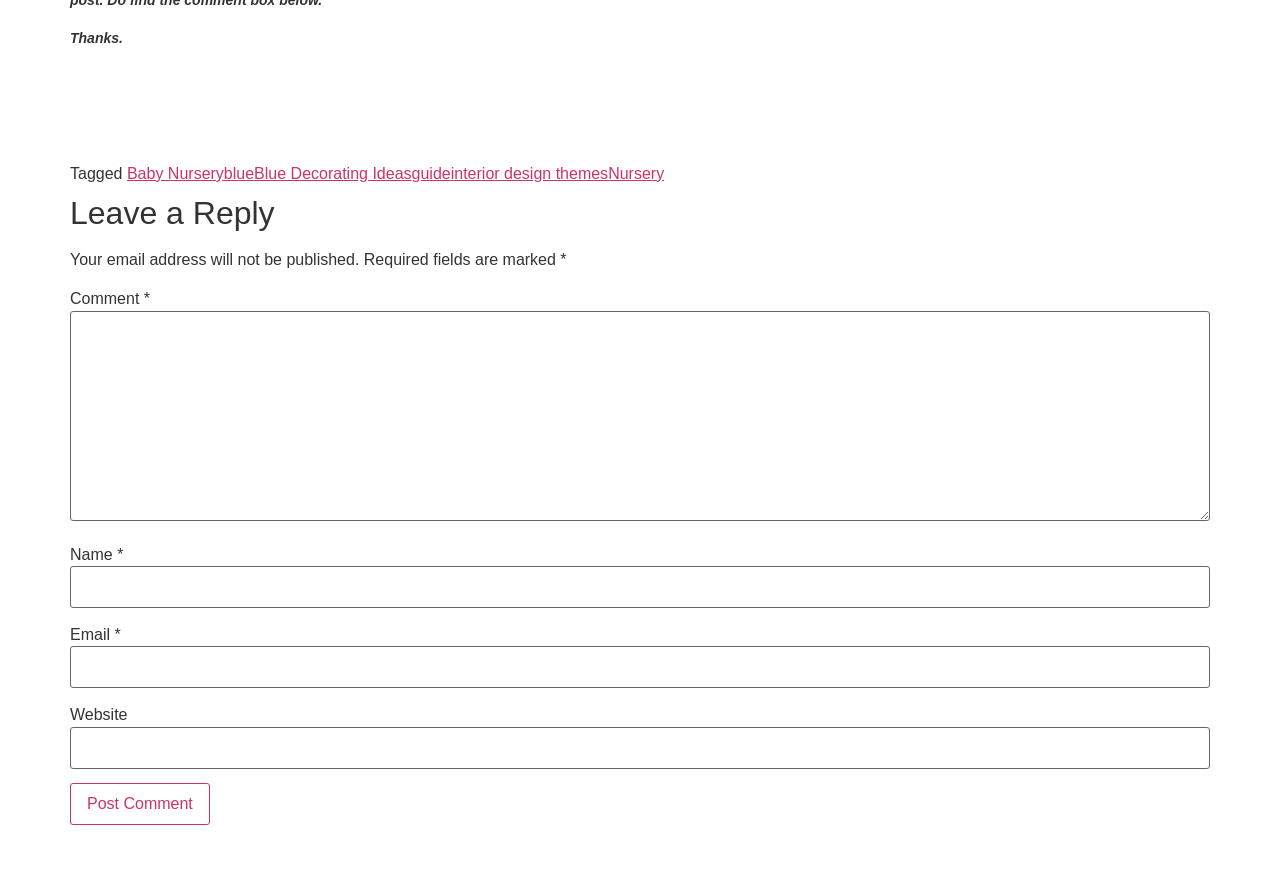Determine the bounding box coordinates of the clickable region to execute the instruction: "Enter a comment". The coordinates should be four float numbers between 0 and 1, denoted as [left, top, right, bottom].

[0.055, 0.357, 0.945, 0.598]